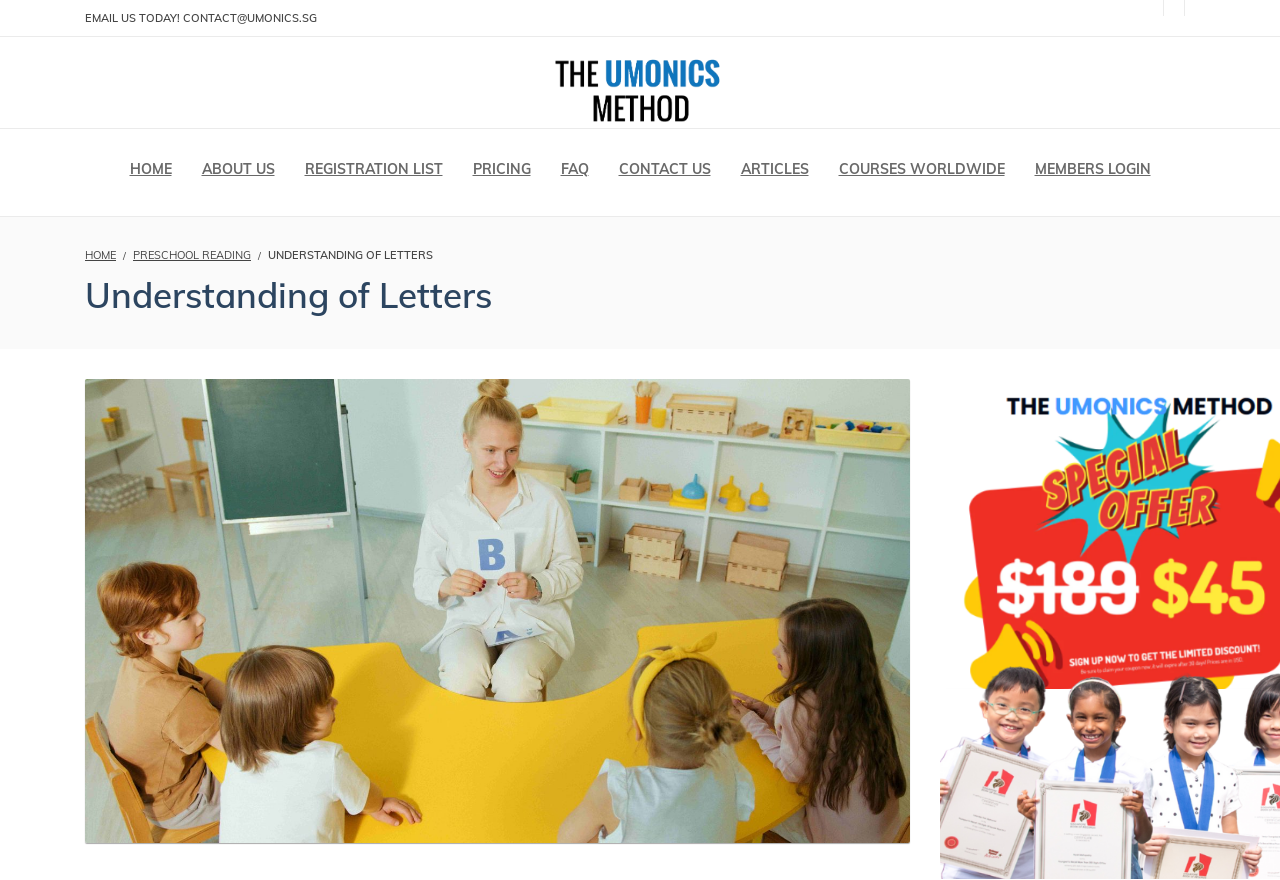Using floating point numbers between 0 and 1, provide the bounding box coordinates in the format (top-left x, top-left y, bottom-right x, bottom-right y). Locate the UI element described here: HOME

[0.089, 0.147, 0.146, 0.239]